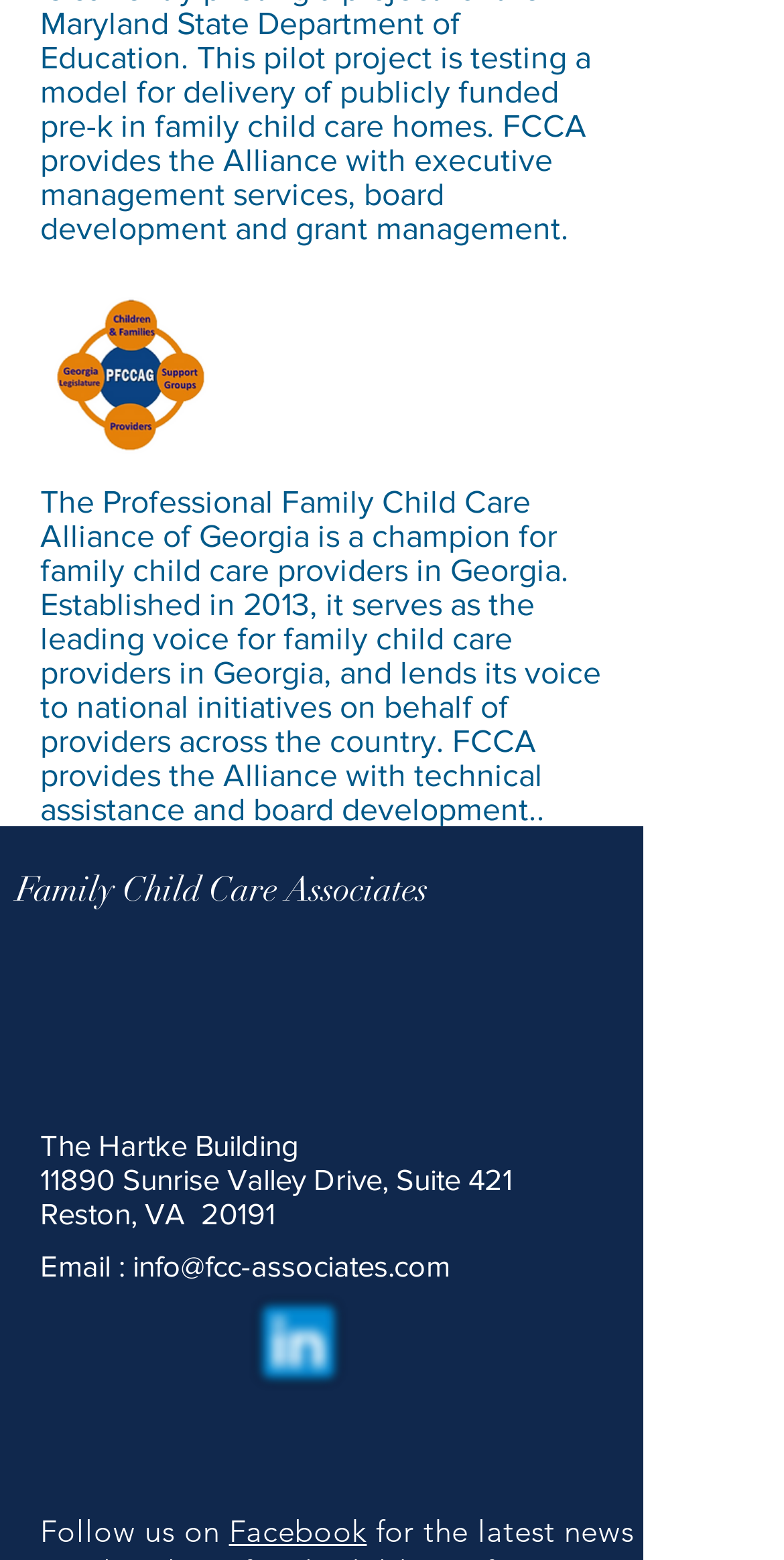Please determine the bounding box coordinates, formatted as (top-left x, top-left y, bottom-right x, bottom-right y), with all values as floating point numbers between 0 and 1. Identify the bounding box of the region described as: aria-label="Search Button"

None